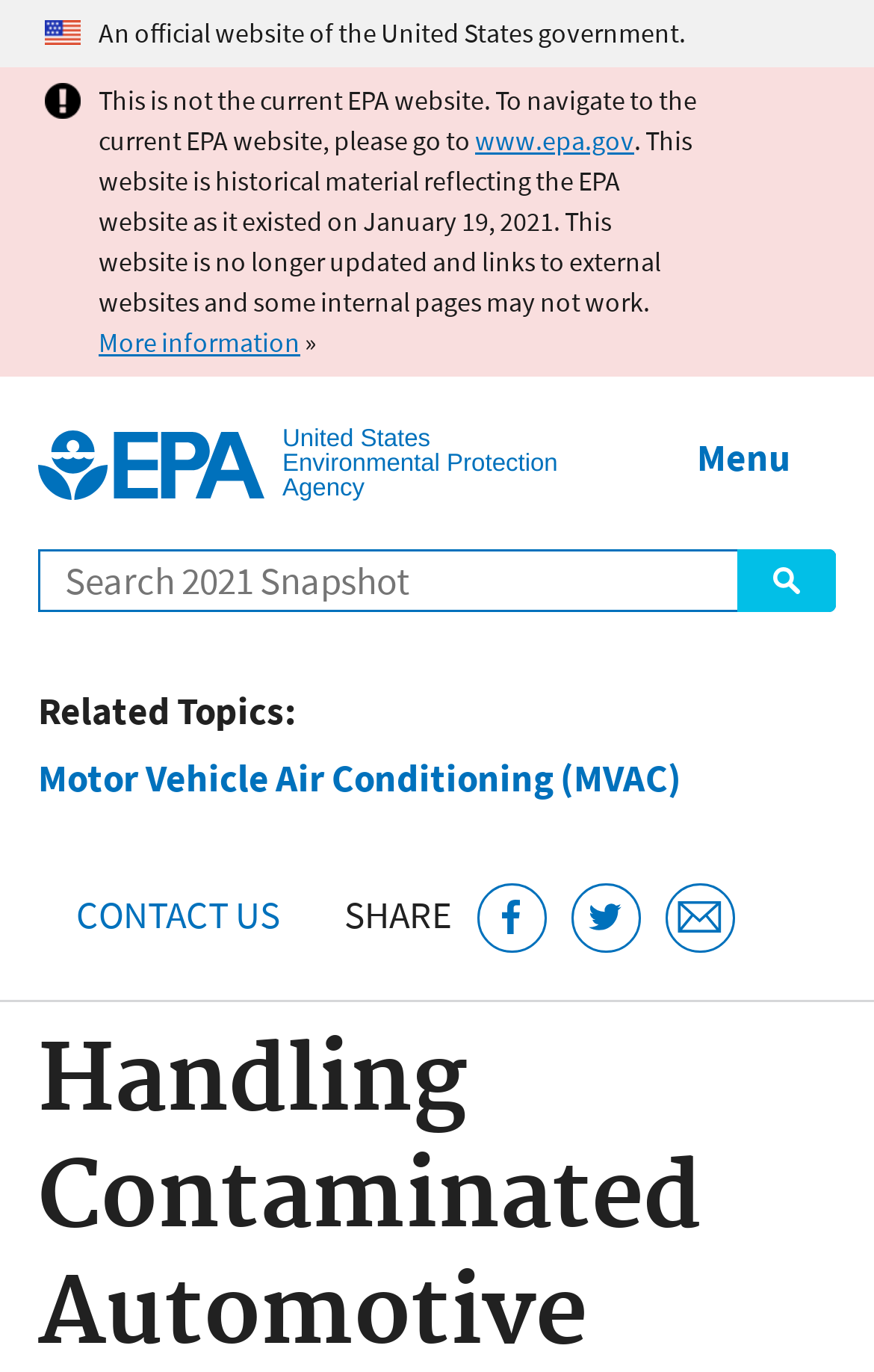Please determine the bounding box coordinates of the element's region to click for the following instruction: "Open the menu".

[0.746, 0.304, 0.956, 0.364]